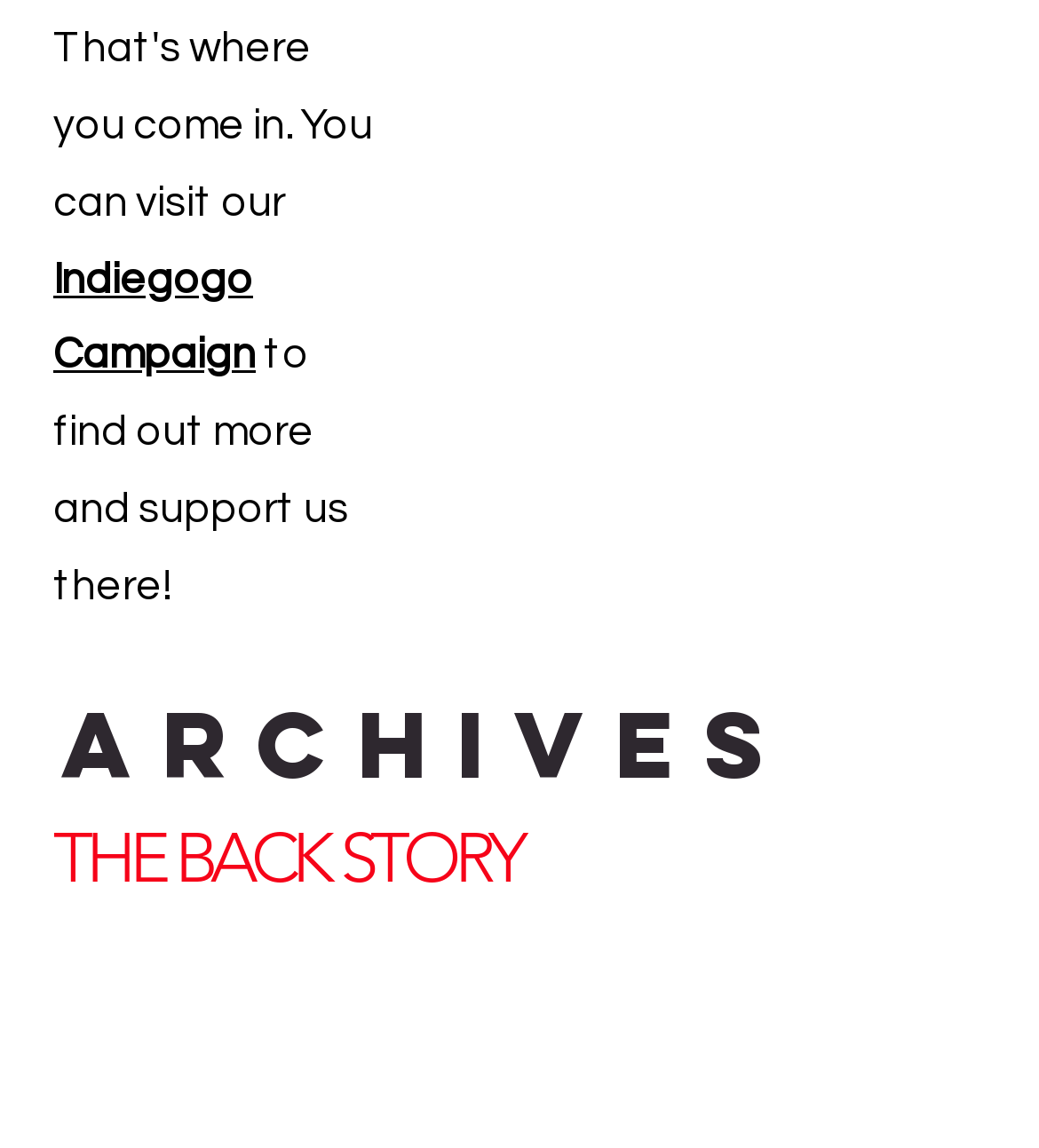How many social media links are available?
Please describe in detail the information shown in the image to answer the question.

I counted the number of social media links by looking at the 'Social Bar' section at the bottom of the webpage. There are four links: Facebook, Instagram, Youtube, and an untitled link.